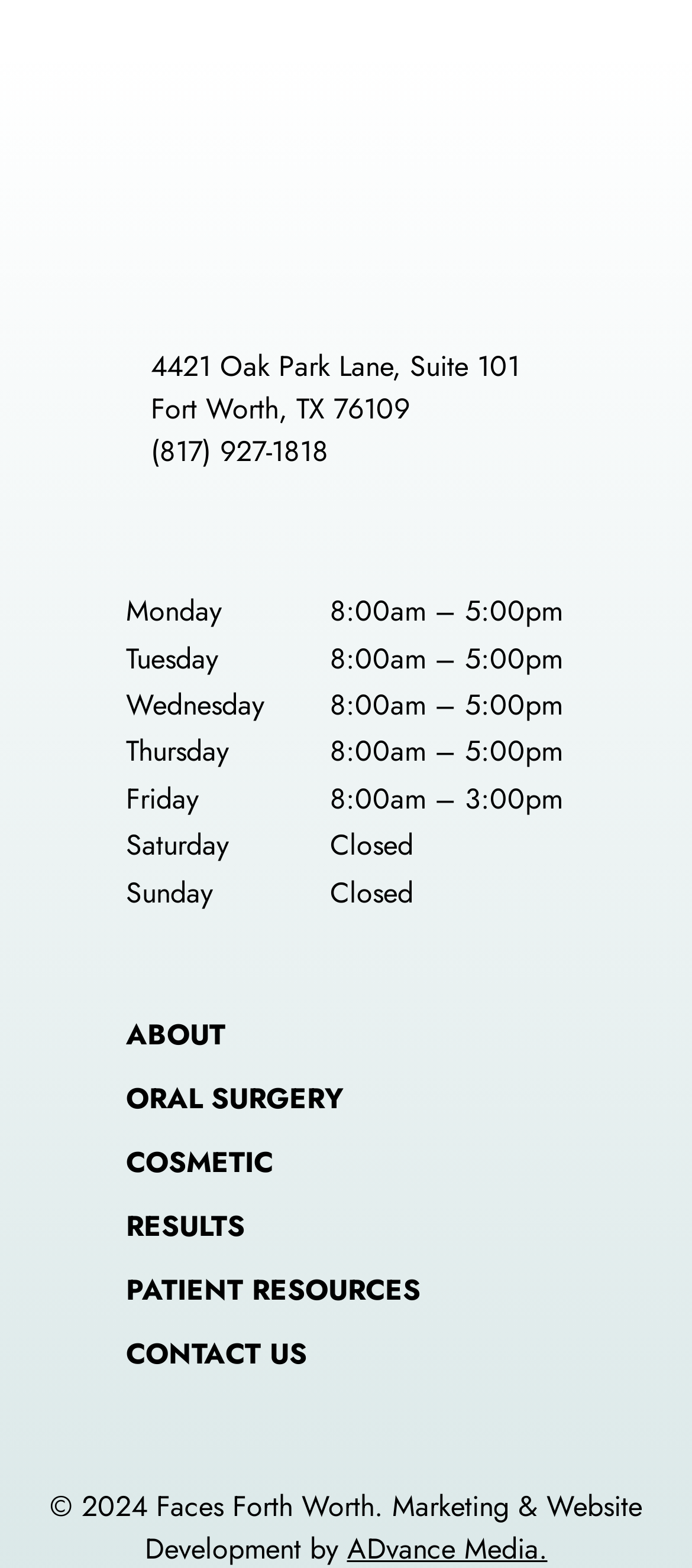Please identify the coordinates of the bounding box that should be clicked to fulfill this instruction: "Visit the designer's page".

None